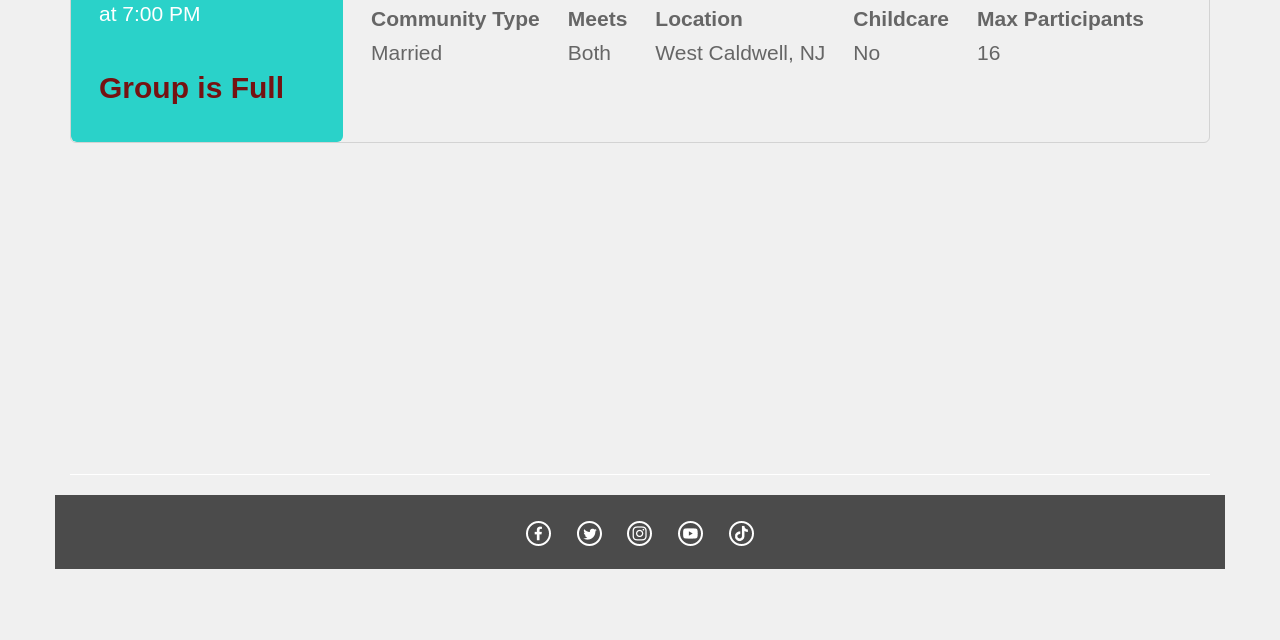Based on the description "alt="youtube"", find the bounding box of the specified UI element.

[0.53, 0.812, 0.549, 0.848]